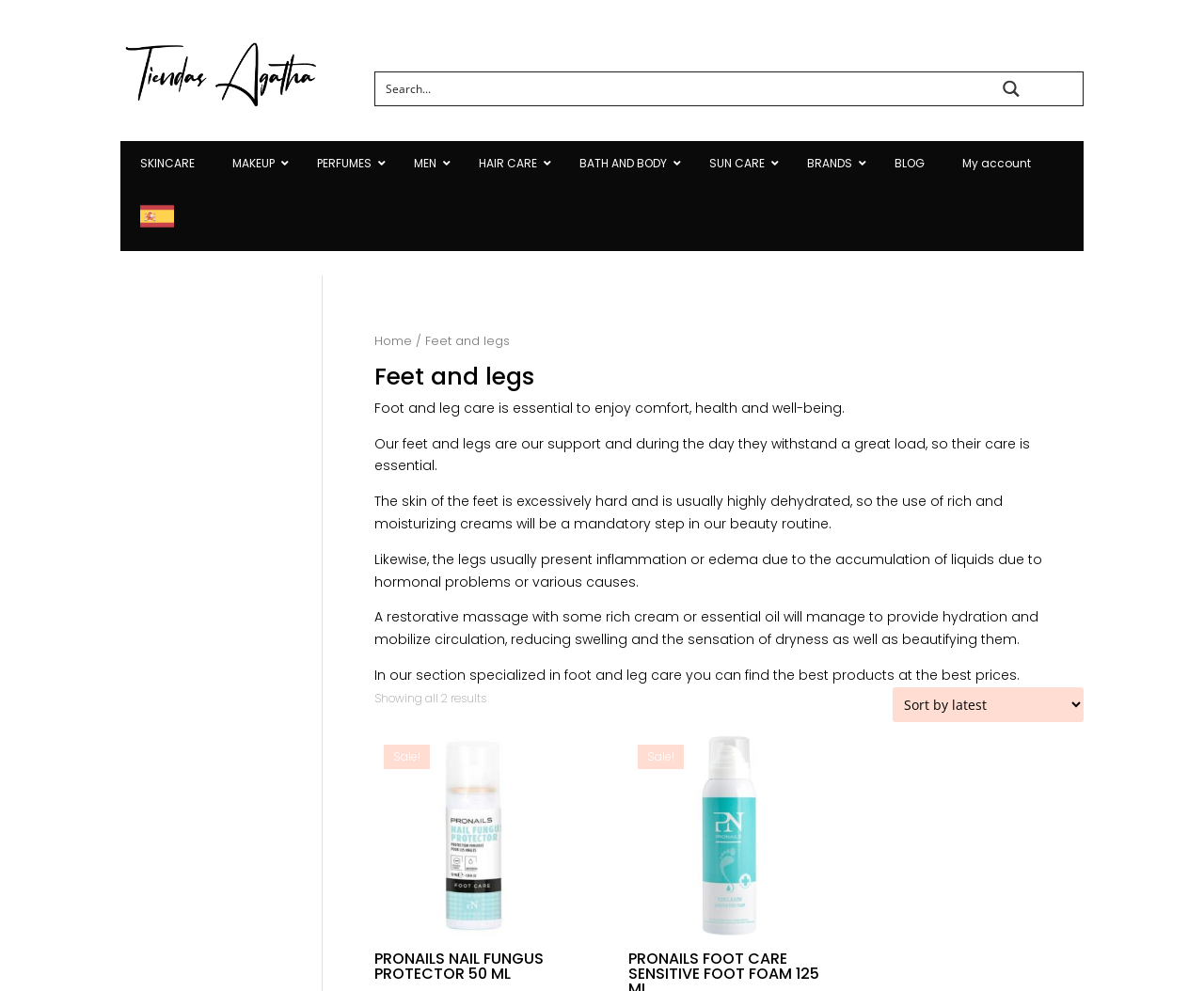Determine the bounding box coordinates of the clickable element to complete this instruction: "Change the shop order". Provide the coordinates in the format of four float numbers between 0 and 1, [left, top, right, bottom].

[0.741, 0.693, 0.9, 0.728]